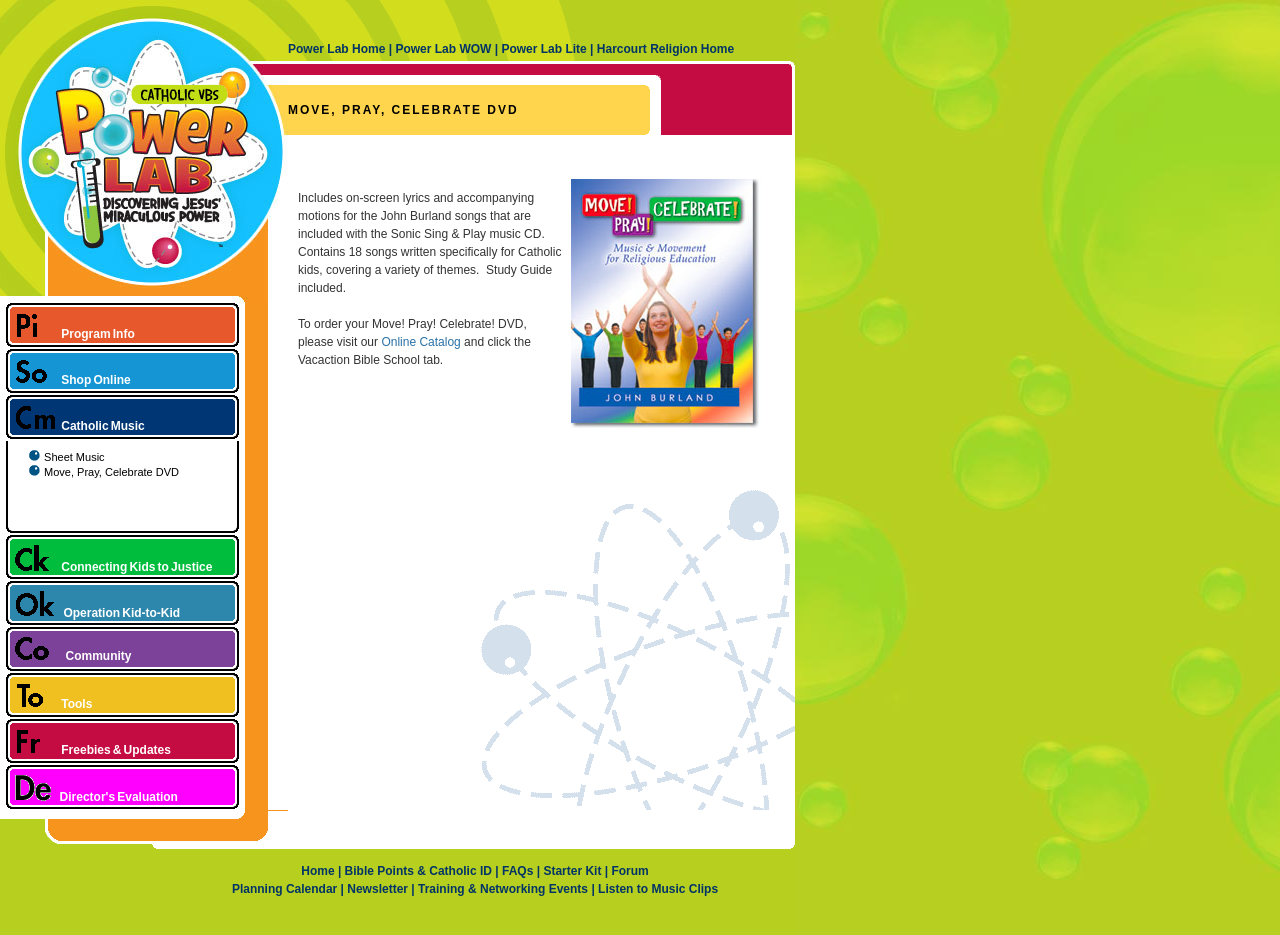Pinpoint the bounding box coordinates of the clickable area necessary to execute the following instruction: "Explore Move, Pray, Celebrate DVD". The coordinates should be given as four float numbers between 0 and 1, namely [left, top, right, bottom].

[0.034, 0.498, 0.14, 0.511]